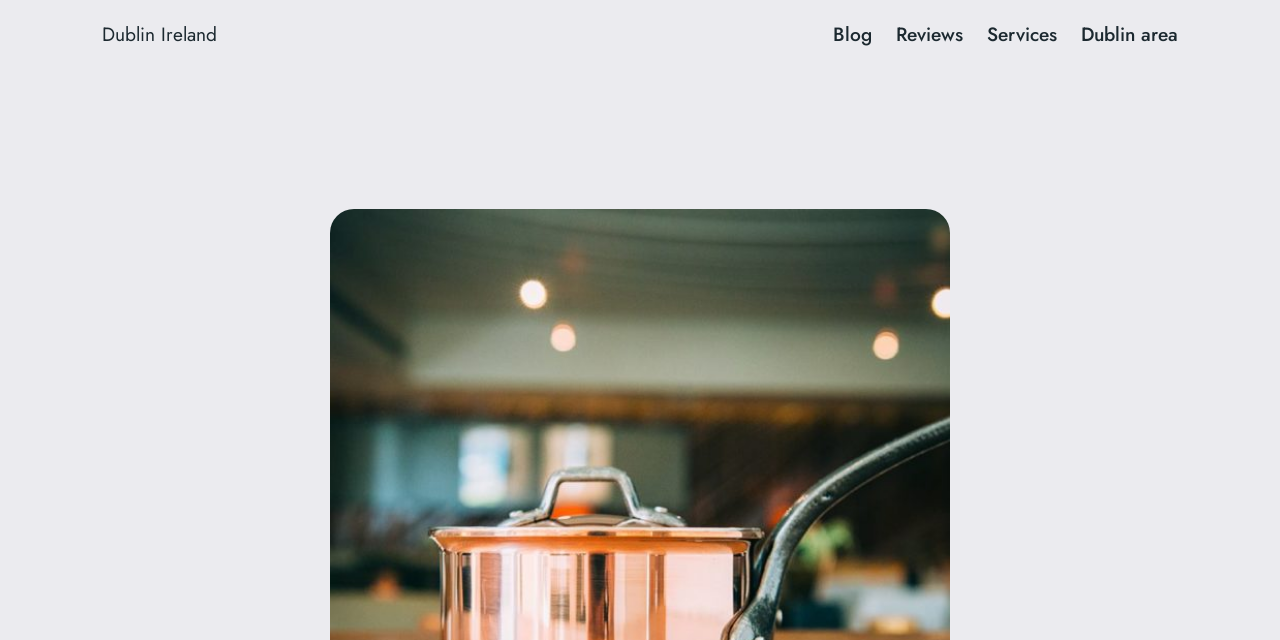Bounding box coordinates are specified in the format (top-left x, top-left y, bottom-right x, bottom-right y). All values are floating point numbers bounded between 0 and 1. Please provide the bounding box coordinate of the region this sentence describes: Dublin area

[0.844, 0.031, 0.92, 0.078]